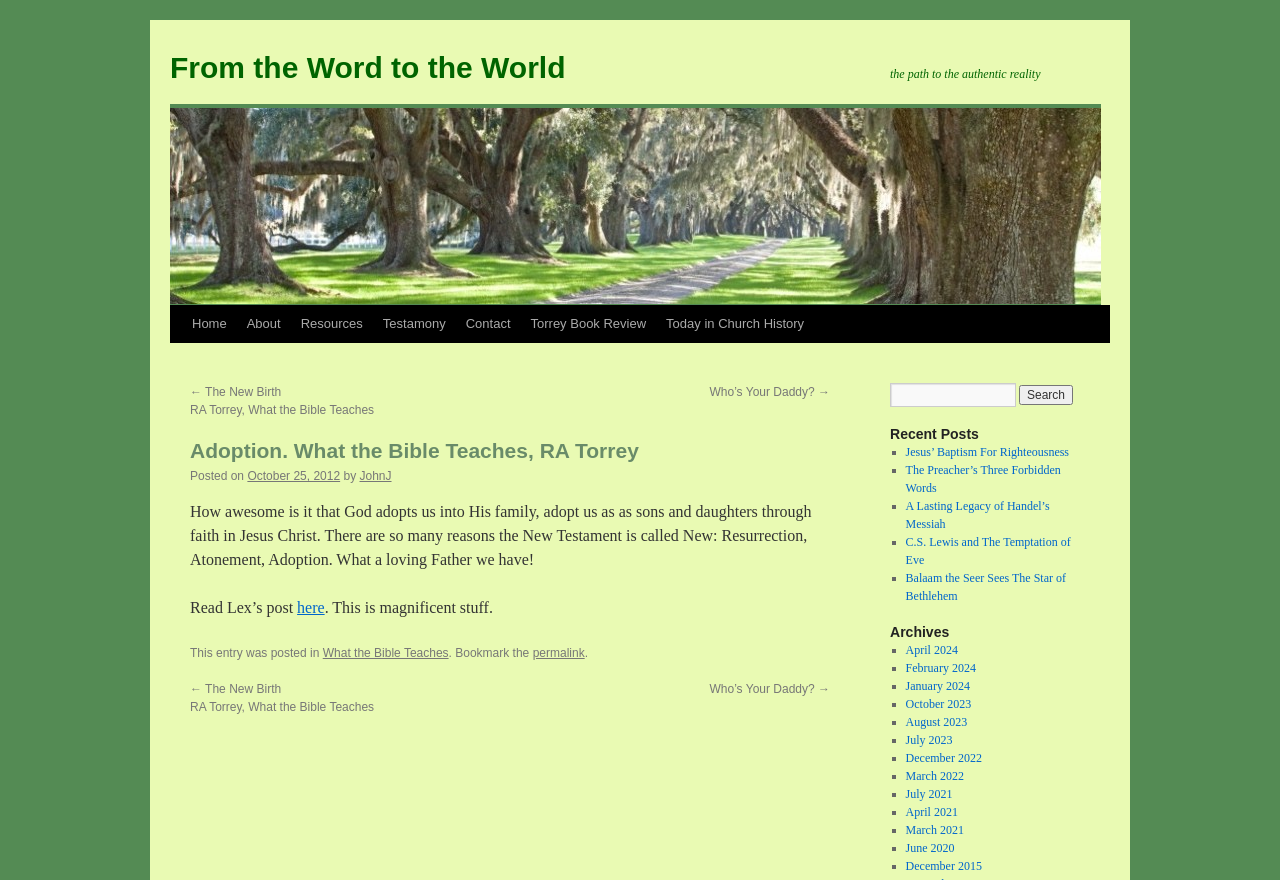Given the element description, predict the bounding box coordinates in the format (top-left x, top-left y, bottom-right x, bottom-right y). Make sure all values are between 0 and 1. Here is the element description: Skip to content

[0.132, 0.345, 0.148, 0.475]